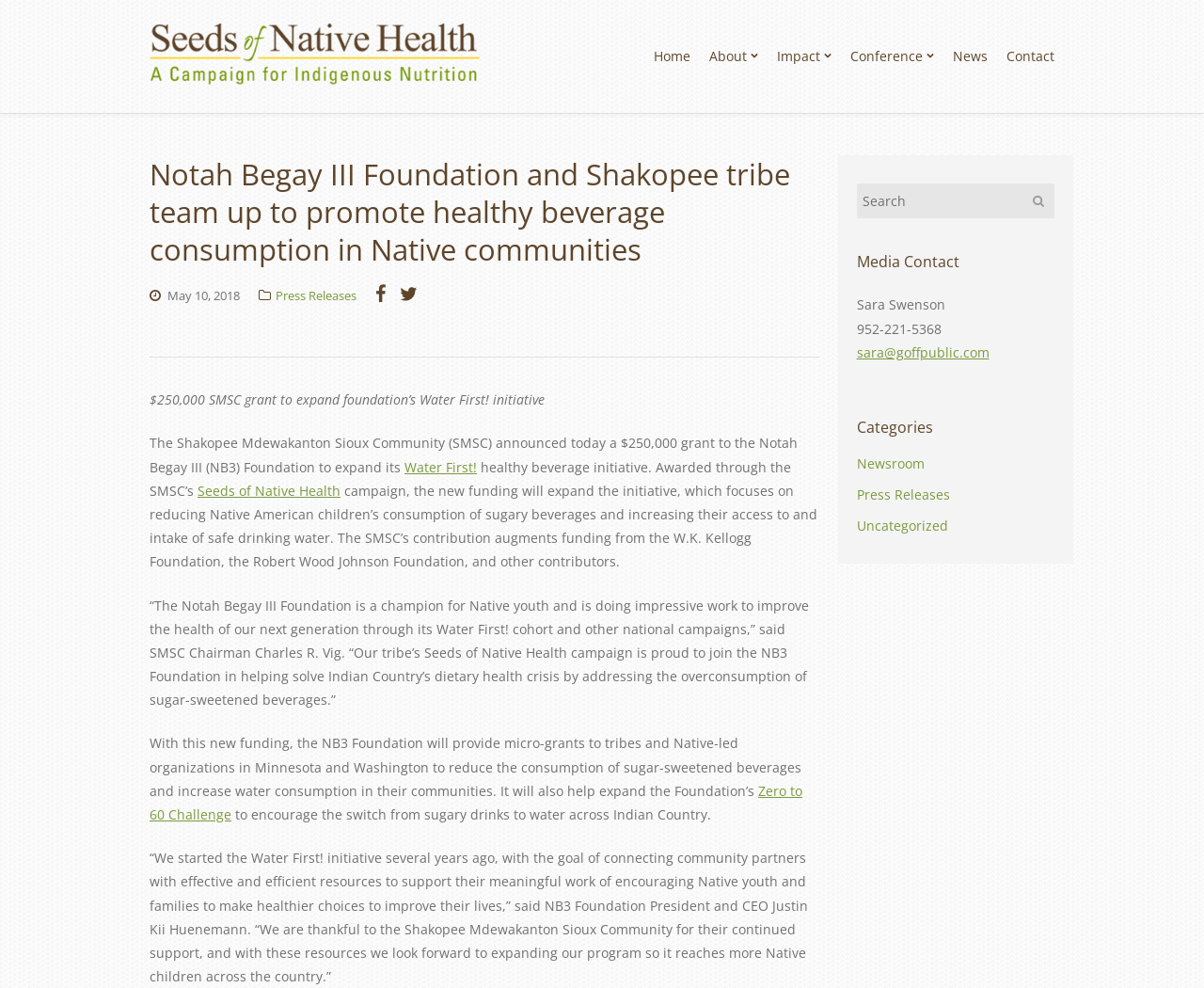What is the name of the foundation that received a $250,000 grant?
Answer with a single word or phrase, using the screenshot for reference.

Notah Begay III Foundation